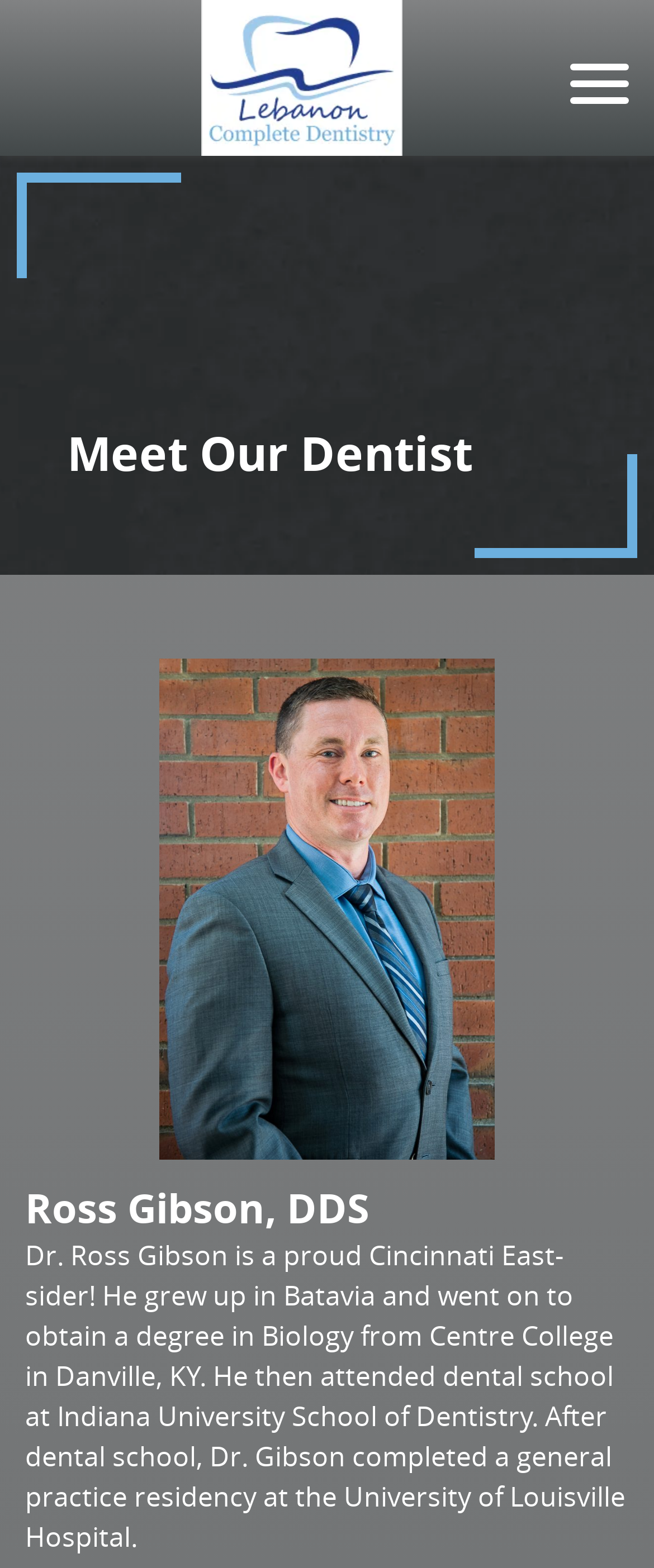Locate the coordinates of the bounding box for the clickable region that fulfills this instruction: "Go to About Us page".

[0.0, 0.283, 1.0, 0.33]